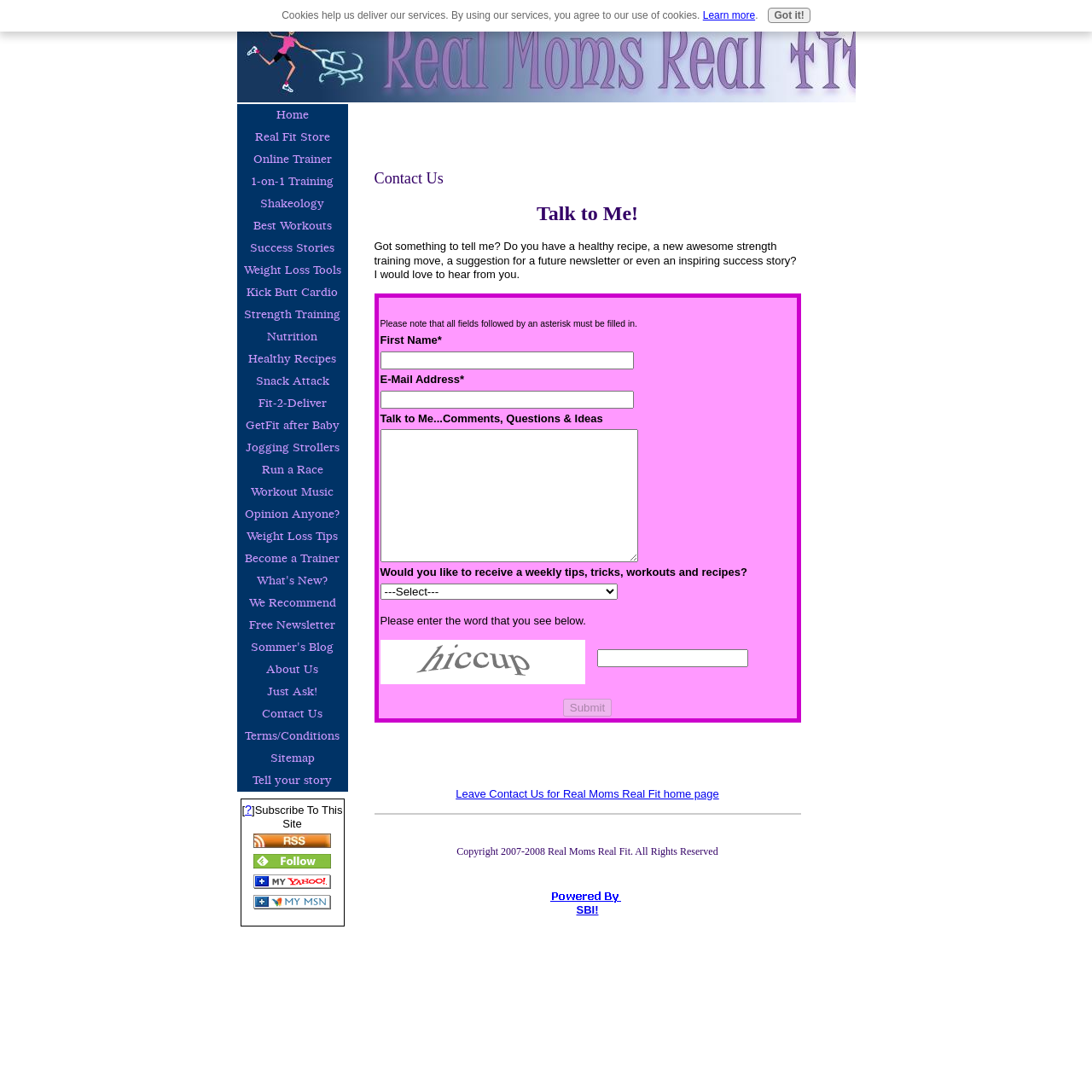Is there an option to receive weekly newsletters?
Based on the image, answer the question in a detailed manner.

Yes, there is an option to receive weekly newsletters. Users can select this option by choosing '---Select---' from the dropdown menu, which will allow them to receive weekly tips, tricks, workouts, and recipes from the website.